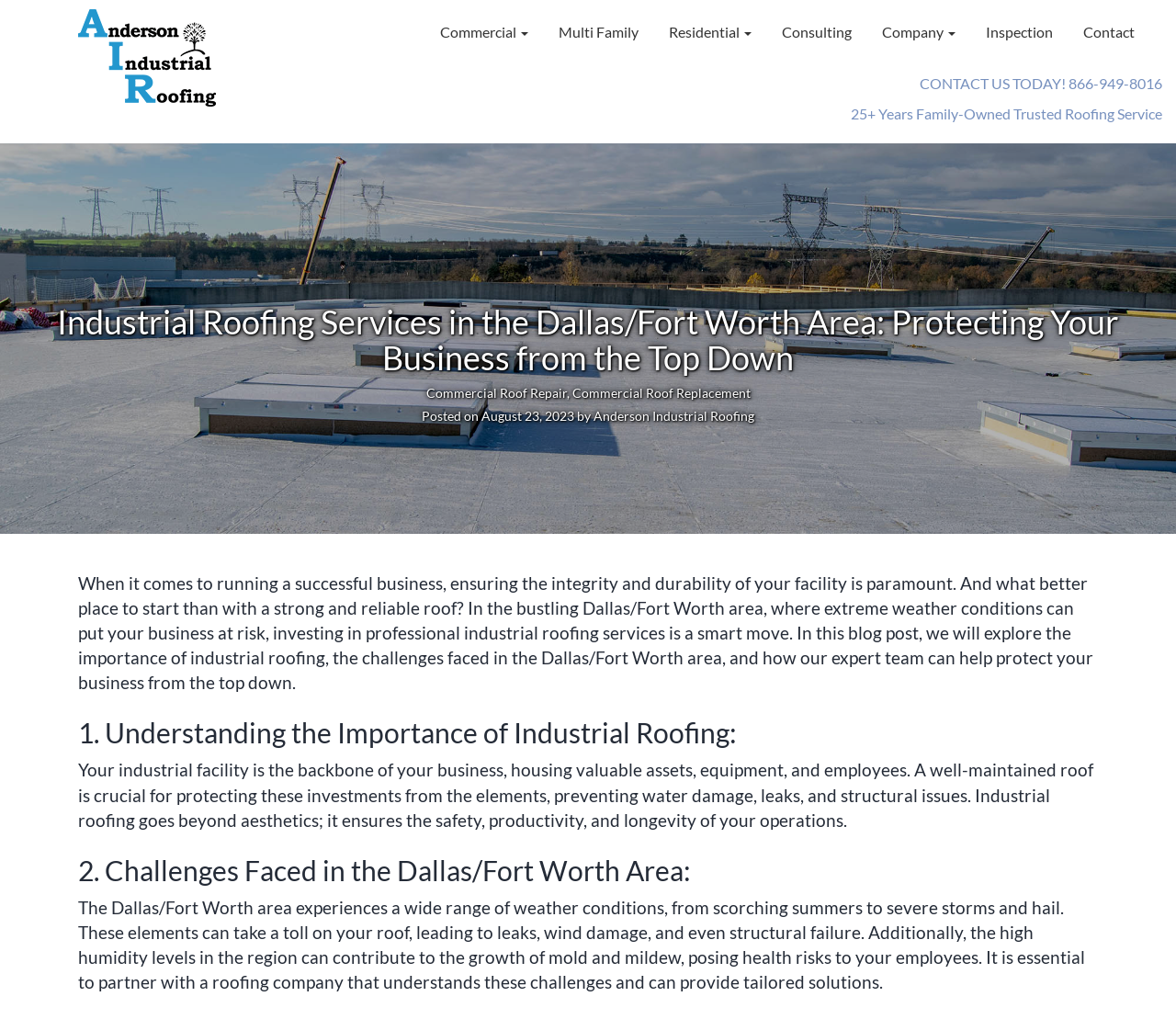How many years of experience does the company have?
Using the visual information, respond with a single word or phrase.

25+